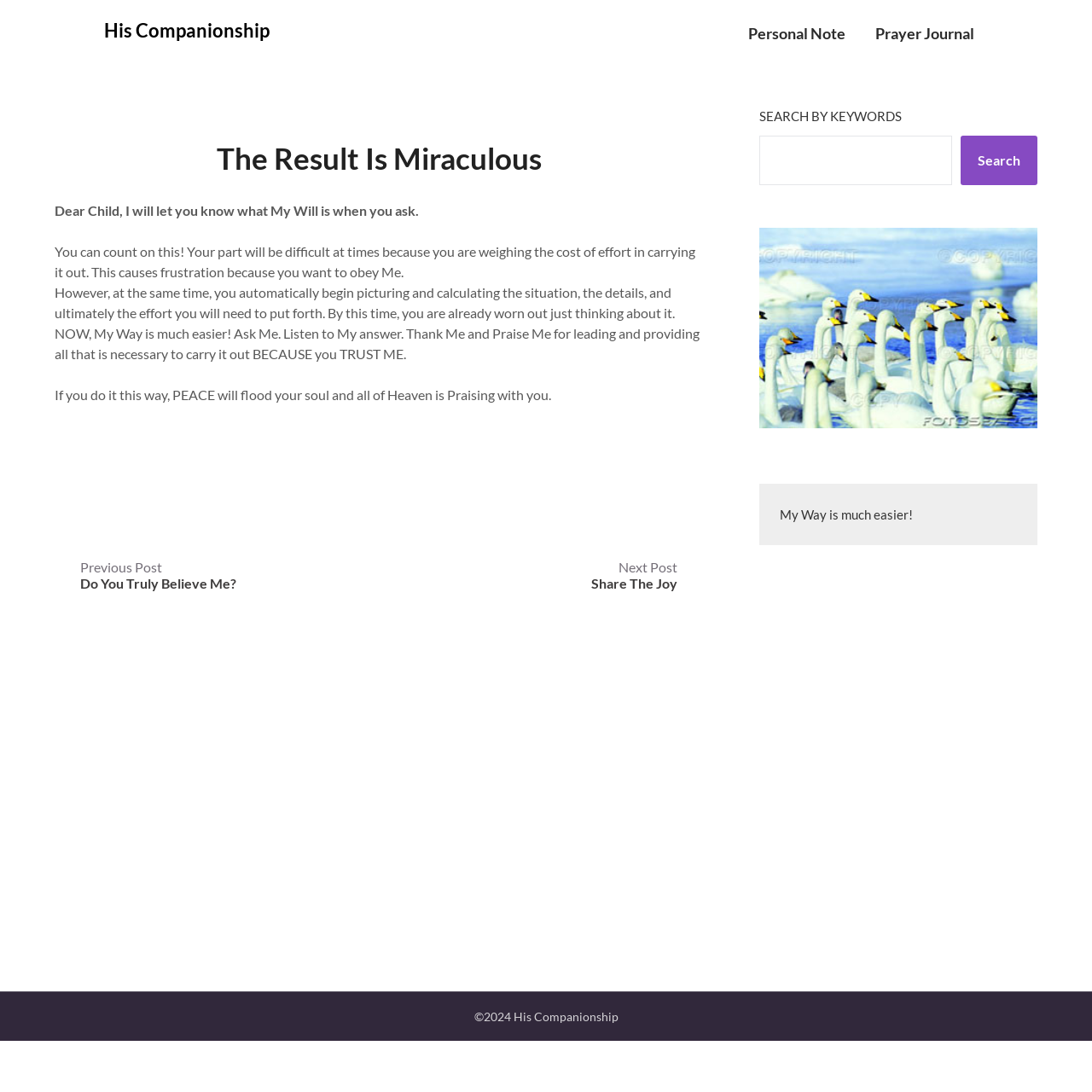Write a detailed summary of the webpage, including text, images, and layout.

This webpage is about a spiritual or religious topic, with a focus on companionship and personal growth. At the top, there are three links: "His Companionship", "Personal Note", and "Prayer Journal", which are likely navigation links to other sections of the website.

Below these links, there is a main section that takes up most of the page. It contains an article with a heading "The Result Is Miraculous" and three paragraphs of text. The text appears to be a personal message or devotional, encouraging the reader to trust in a higher power and follow their guidance. The paragraphs are separated by a small gap, and the text is written in a conversational tone.

To the right of the article, there is a navigation section labeled "Posts" with links to previous and next posts, titled "Do You Truly Believe Me?" and "Share The Joy", respectively.

In the bottom right corner, there is a search box with a label "SEARCH BY KEYWORDS" and a search button. Above the search box, there is a standalone sentence "My Way is much easier!" which appears to be a quote or a mantra.

At the very bottom of the page, there is a copyright notice "©2024 His Companionship".